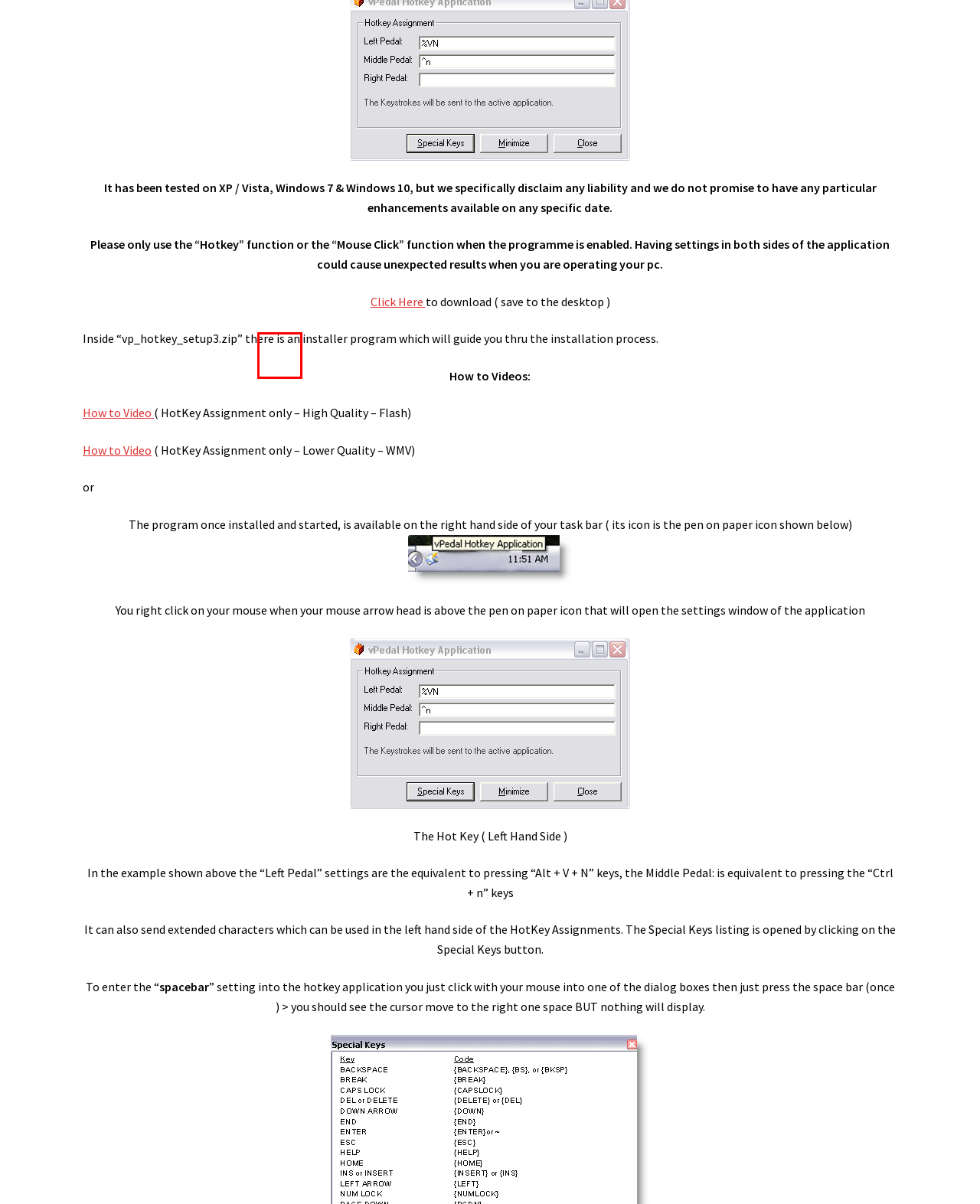Inspect the screenshot of a webpage with a red rectangle bounding box. Identify the webpage description that best corresponds to the new webpage after clicking the element inside the bounding box. Here are the candidates:
A. vP-4 Install MKI – Legasy – vPedal.com
B. vPedal Media Player – obsolete version – vPedal.com
C. vPedal WMP Plugin Install – vPedal.com
D. Winamp Install – vPedal.com
E. vMware – vPedal.com
F. Quicktime Assistant Install How to – vPedal.com
G. Telestream – CaptionMaker – vPedal.com
H. vDictate – Software Install – vPedal.com

E